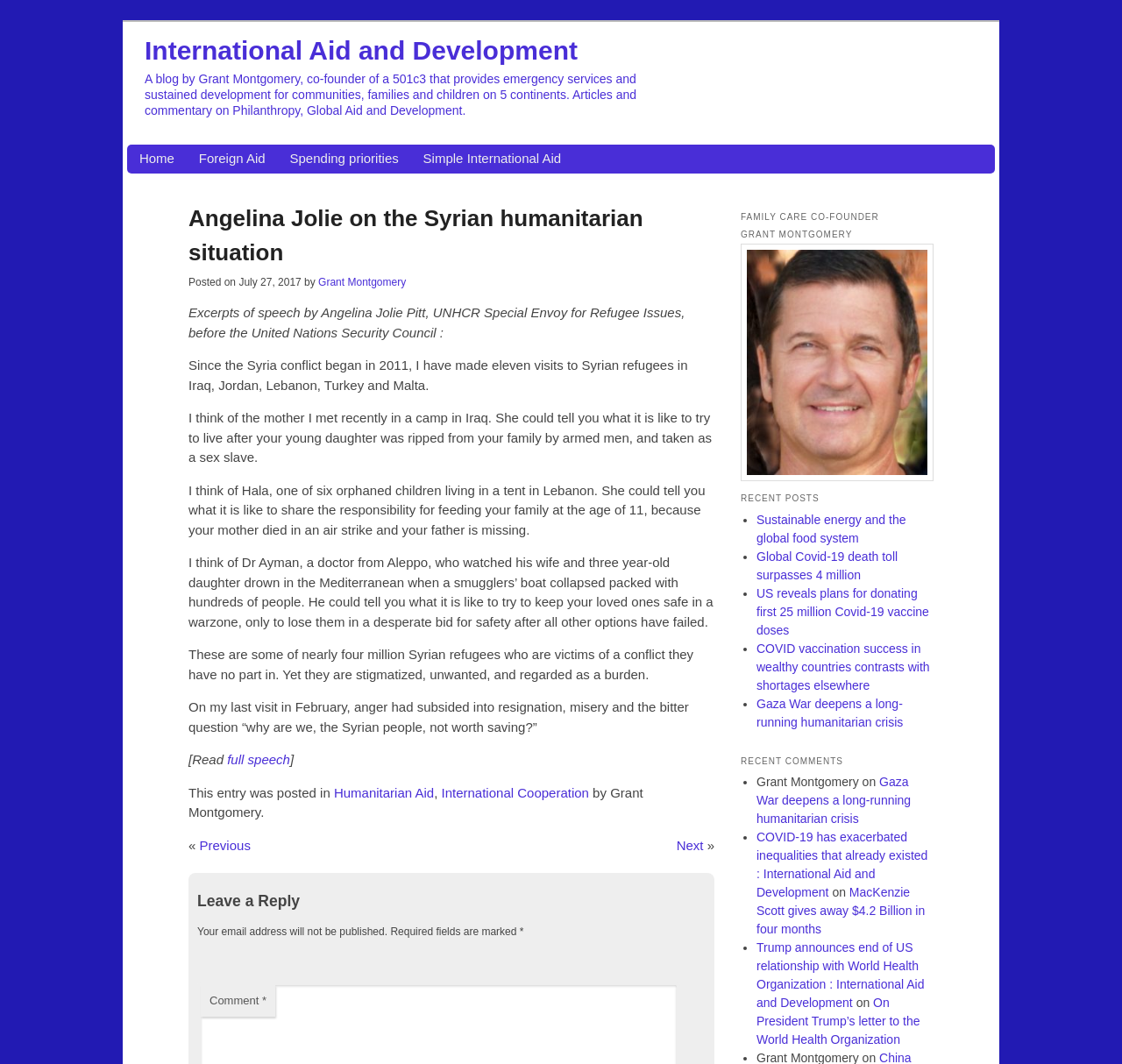Determine the bounding box coordinates for the clickable element to execute this instruction: "Read the full speech by Angelina Jolie". Provide the coordinates as four float numbers between 0 and 1, i.e., [left, top, right, bottom].

[0.203, 0.707, 0.259, 0.721]